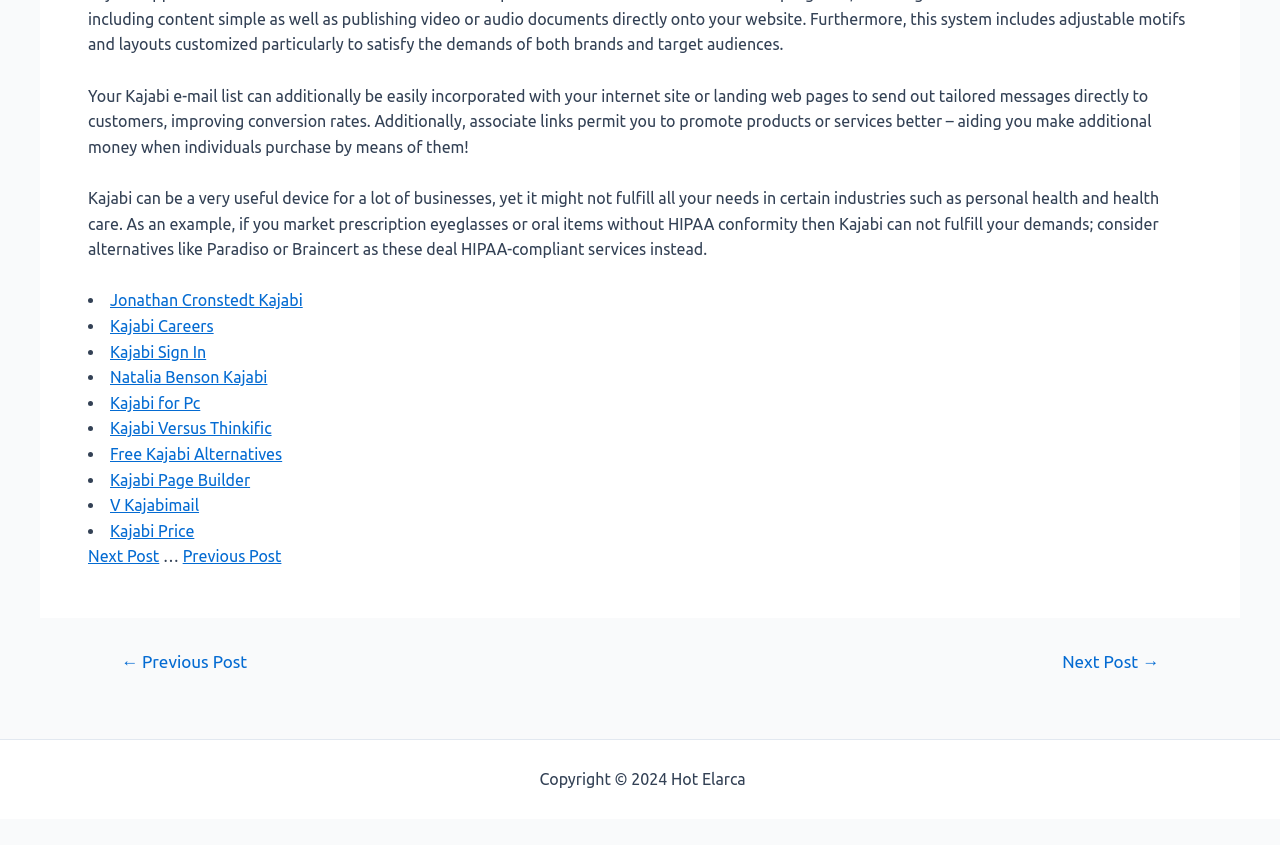Determine the bounding box coordinates of the clickable element to achieve the following action: 'Click on Kajabi e-mail list information'. Provide the coordinates as four float values between 0 and 1, formatted as [left, top, right, bottom].

[0.069, 0.102, 0.9, 0.184]